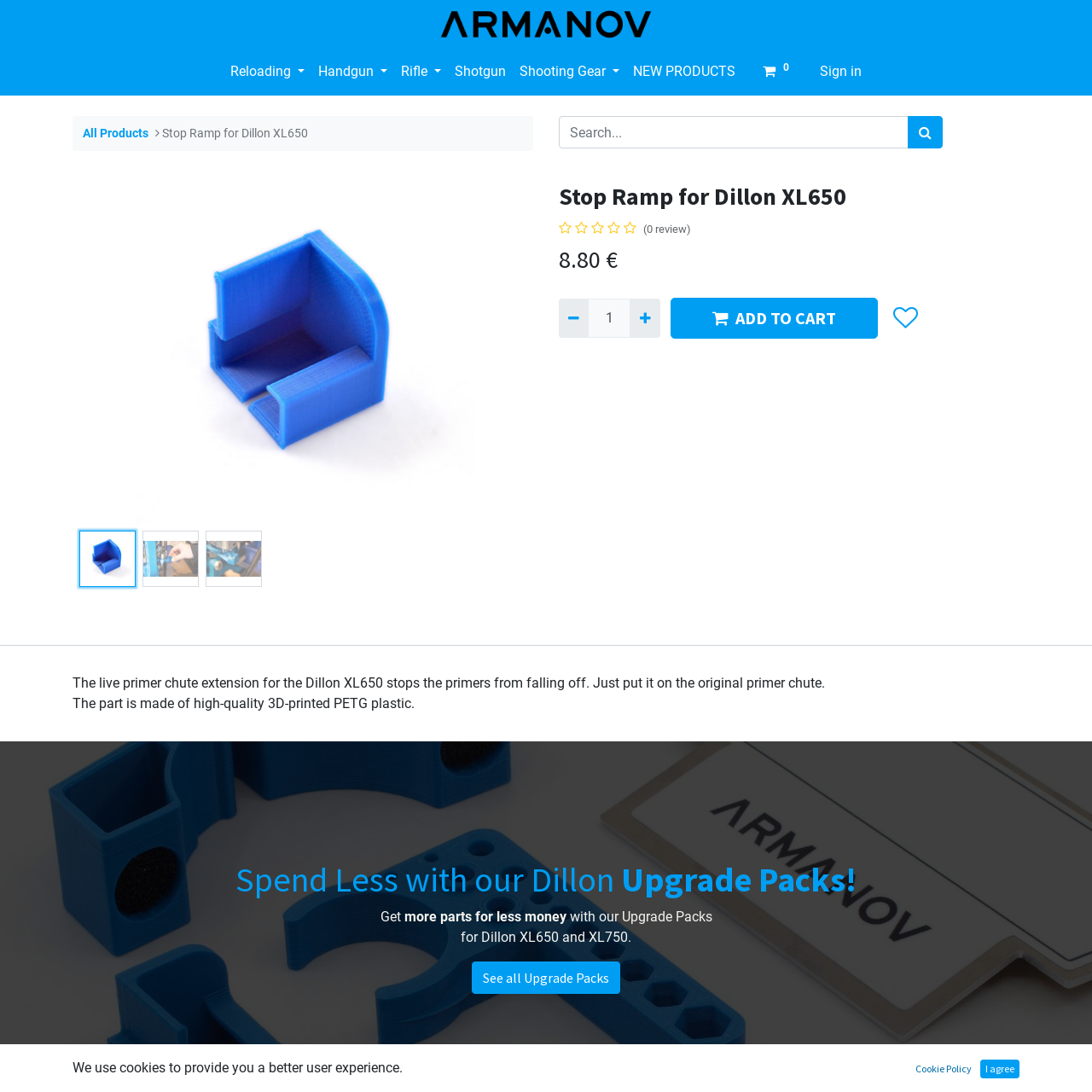Give a one-word or one-phrase response to the question:
What is the price of the product?

8.80 €